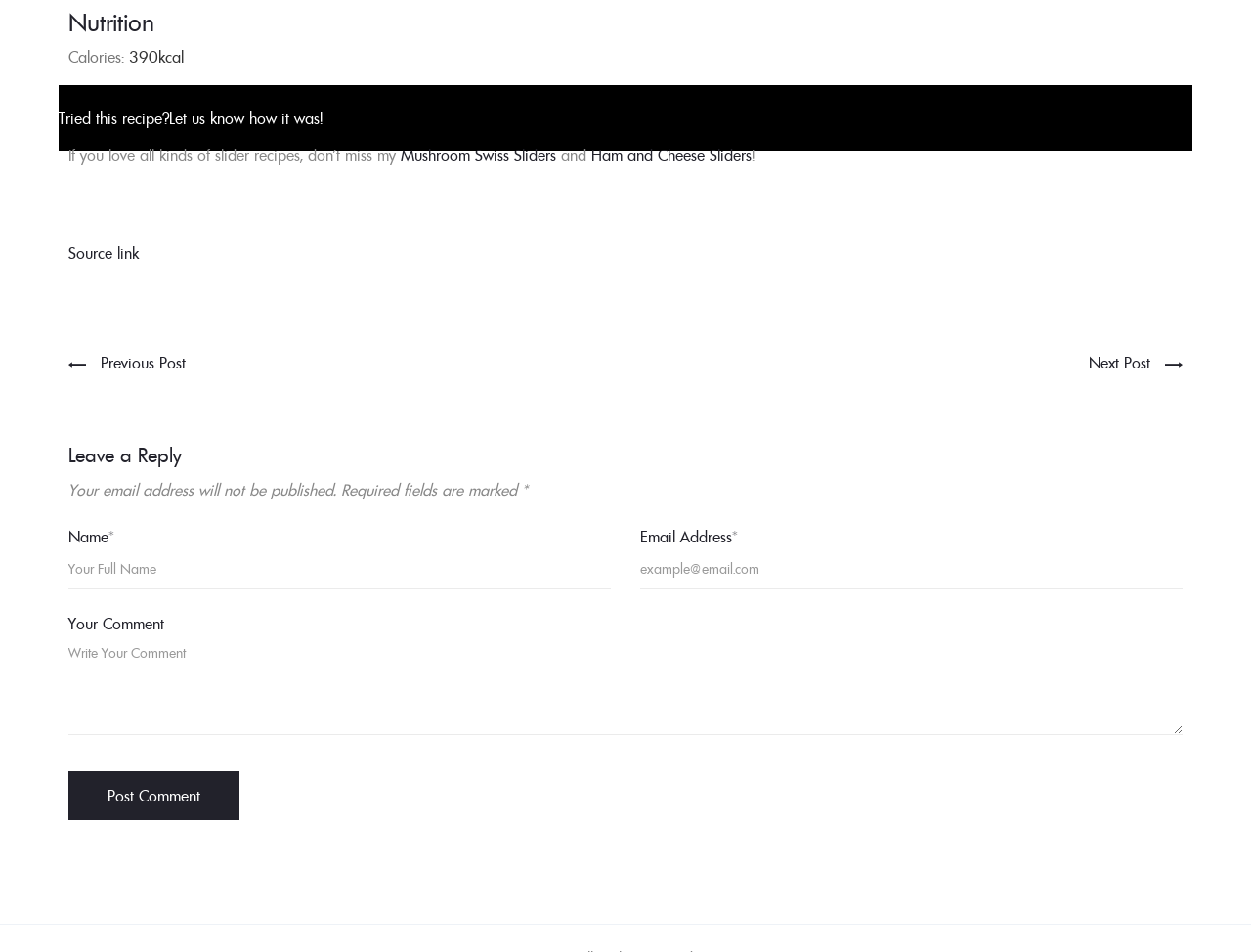Show the bounding box coordinates of the region that should be clicked to follow the instruction: "Click on the 'Mushroom Swiss Sliders' link."

[0.32, 0.153, 0.445, 0.173]